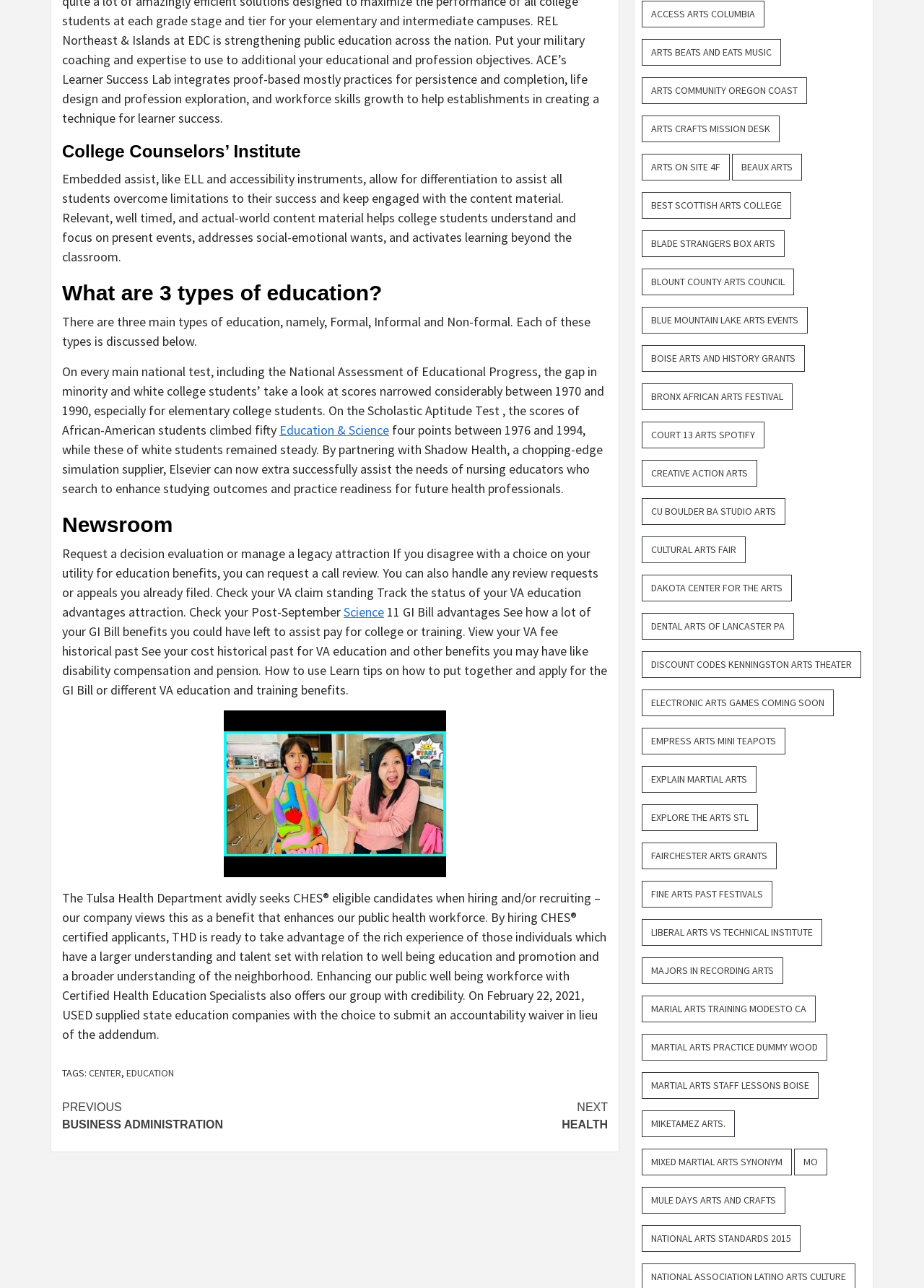Show the bounding box coordinates for the HTML element as described: "Cu Boulder Ba Studio Arts".

[0.695, 0.387, 0.85, 0.407]